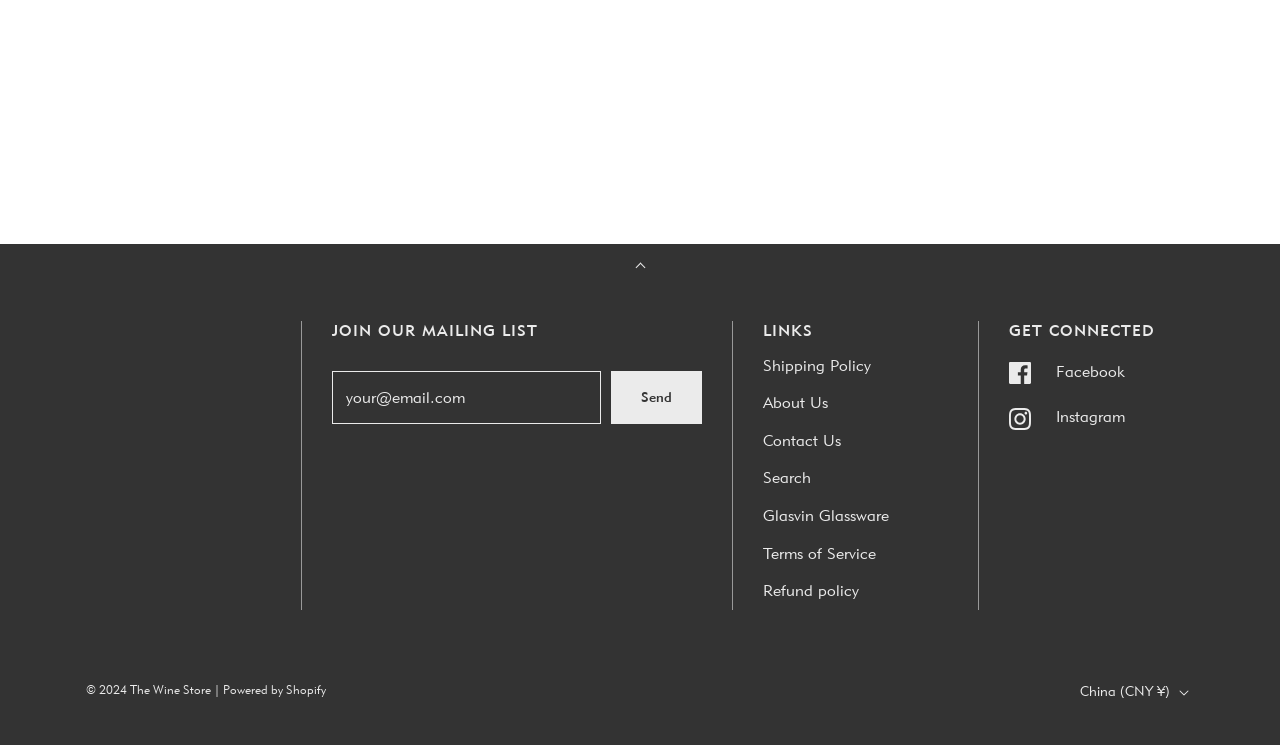Please identify the bounding box coordinates of the element on the webpage that should be clicked to follow this instruction: "Follow the Wine Store on Facebook". The bounding box coordinates should be given as four float numbers between 0 and 1, formatted as [left, top, right, bottom].

[0.788, 0.468, 0.879, 0.529]